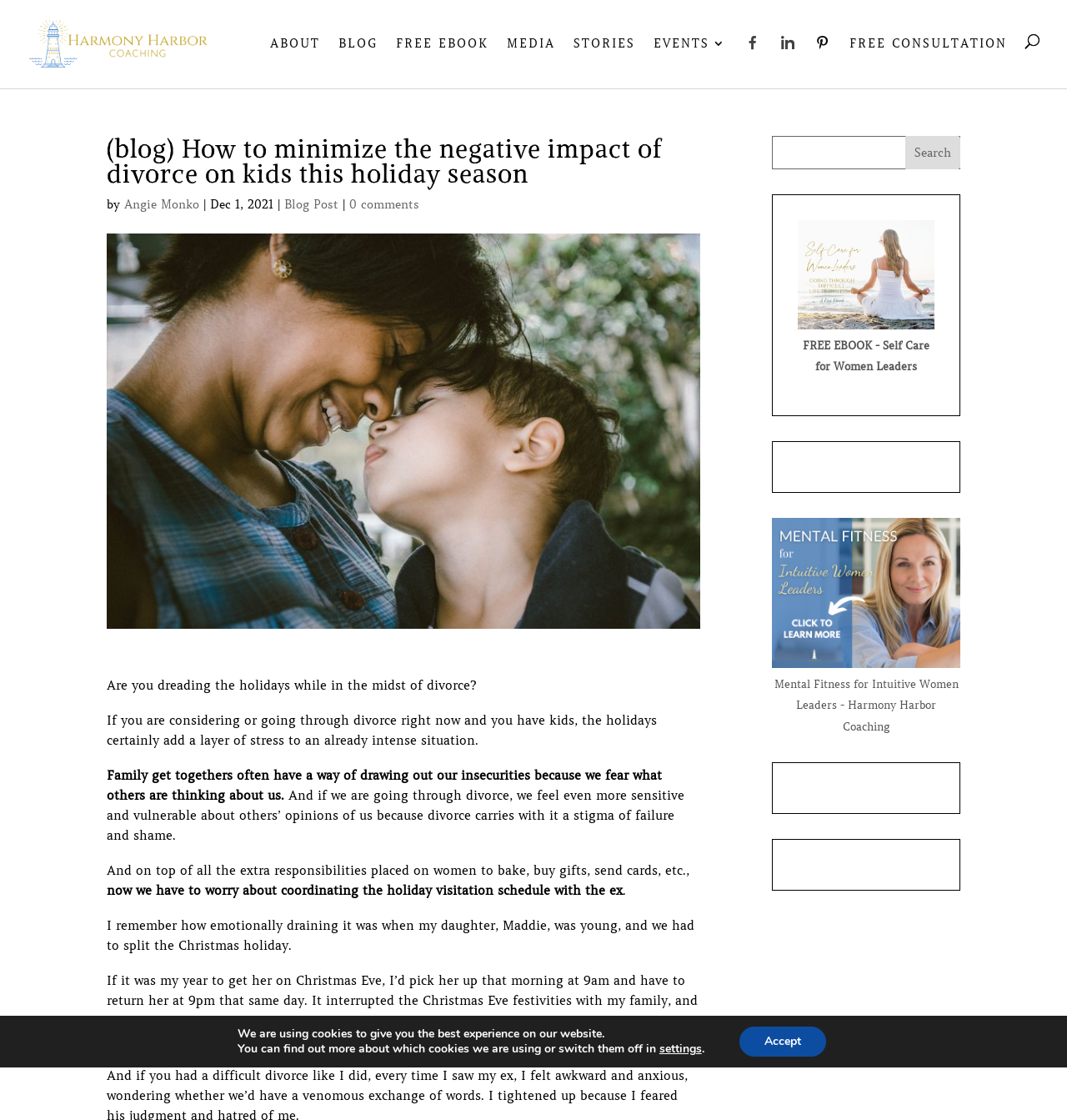Find the bounding box coordinates for the area that must be clicked to perform this action: "Click the 'Blog Post' link below the article title".

[0.266, 0.176, 0.317, 0.189]